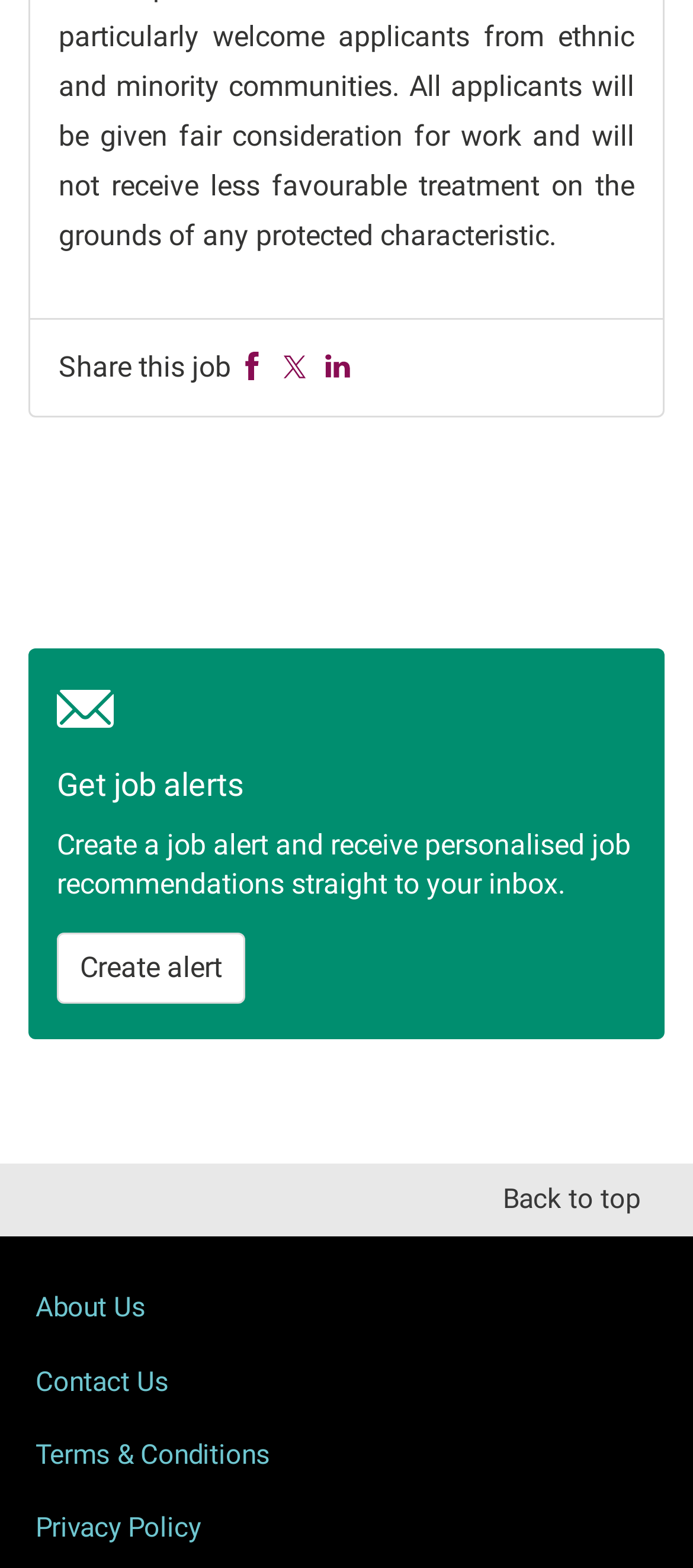Predict the bounding box of the UI element based on the description: "Outdoor Establishments". The coordinates should be four float numbers between 0 and 1, formatted as [left, top, right, bottom].

None